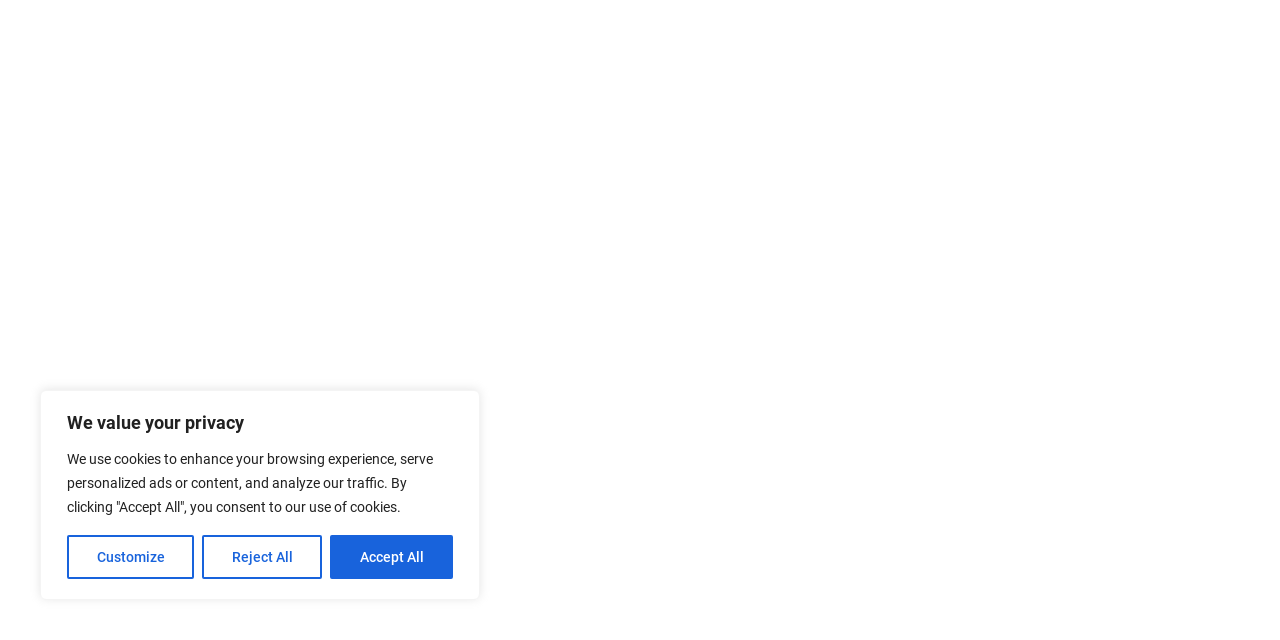Extract the bounding box coordinates for the UI element described by the text: "Customize". The coordinates should be in the form of [left, top, right, bottom] with values between 0 and 1.

[0.052, 0.836, 0.152, 0.905]